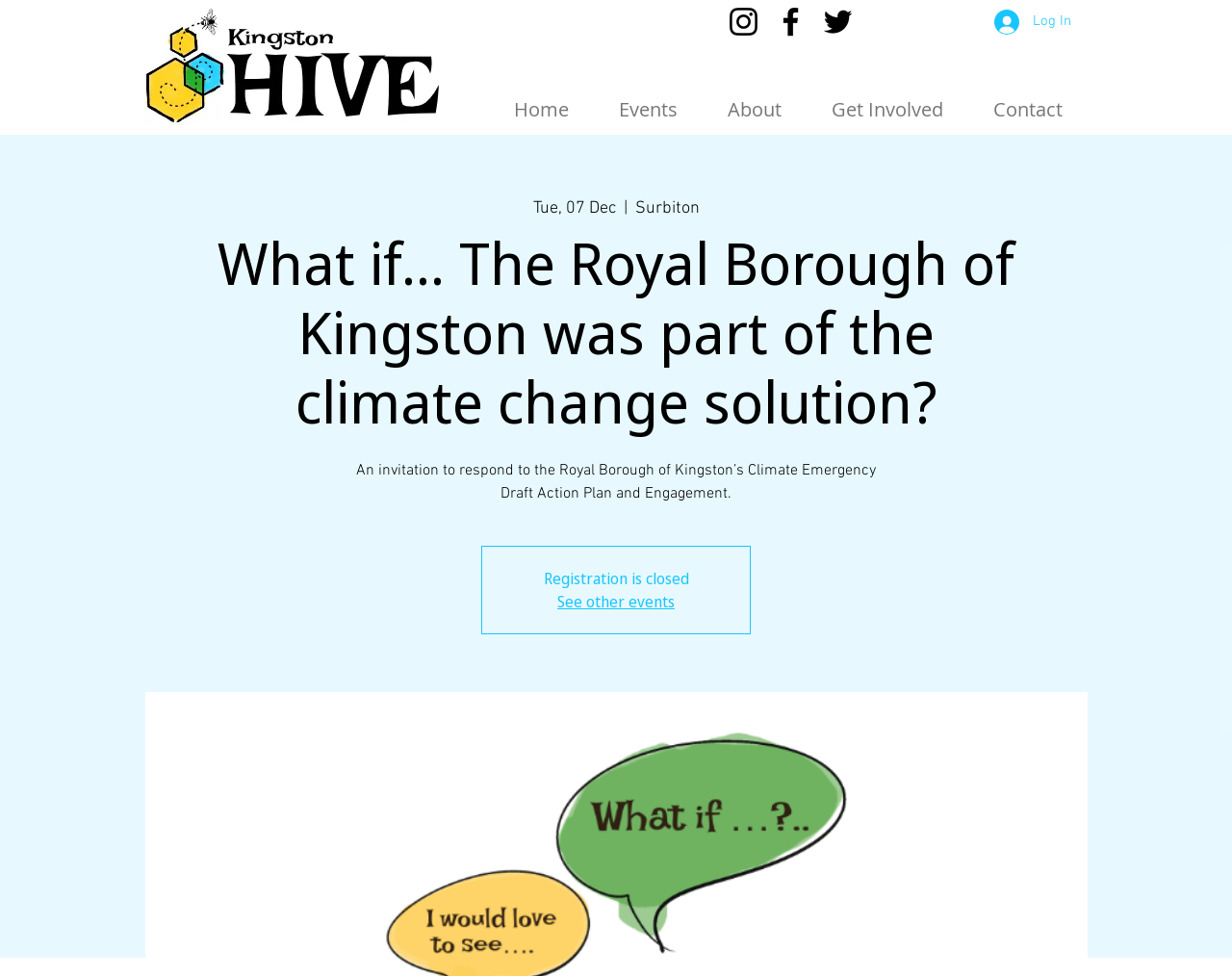Please specify the bounding box coordinates of the clickable region to carry out the following instruction: "Click the Instagram link". The coordinates should be four float numbers between 0 and 1, in the format [left, top, right, bottom].

[0.588, 0.003, 0.619, 0.041]